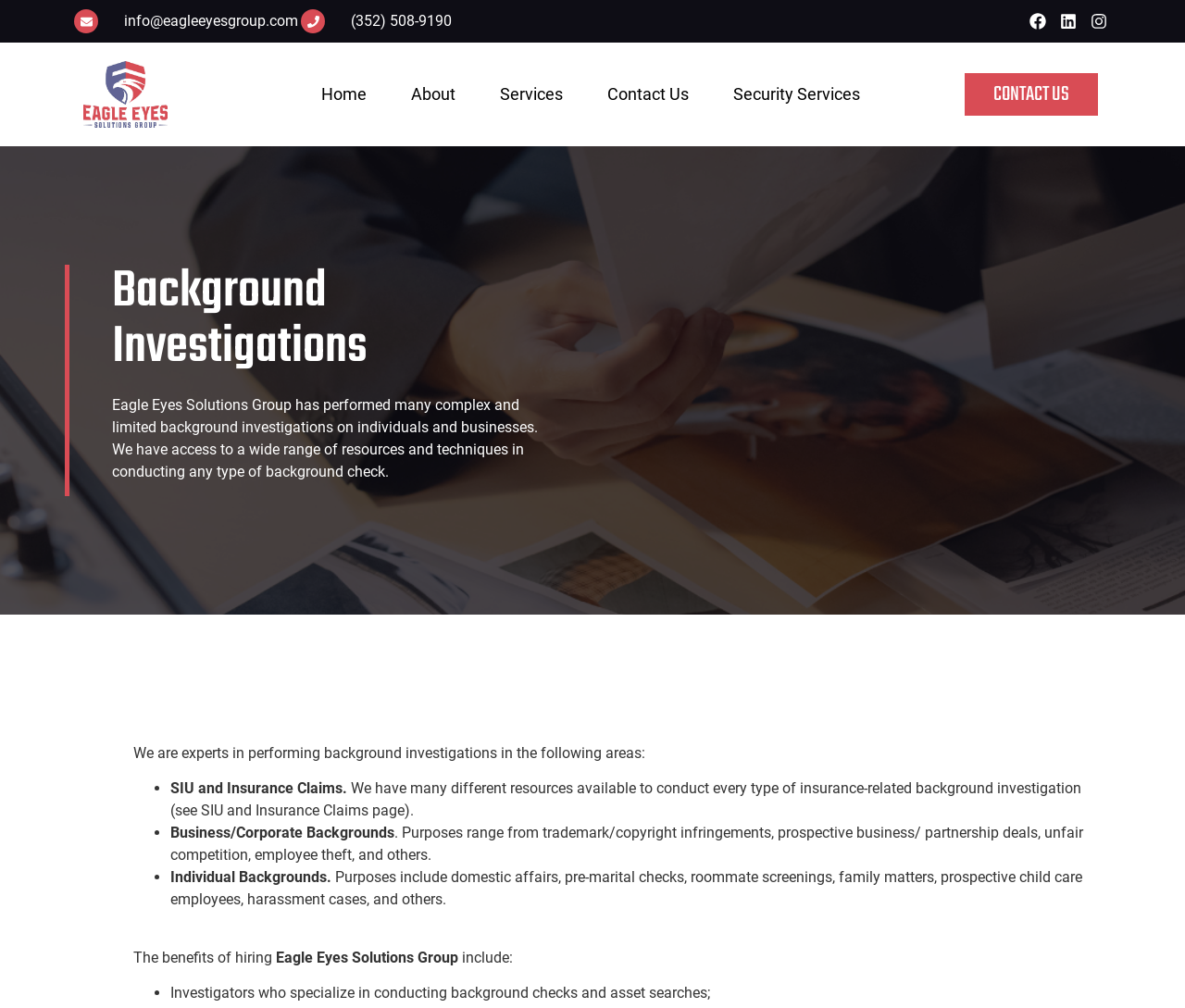Identify the bounding box coordinates for the region of the element that should be clicked to carry out the instruction: "Contact Us". The bounding box coordinates should be four float numbers between 0 and 1, i.e., [left, top, right, bottom].

[0.501, 0.071, 0.593, 0.116]